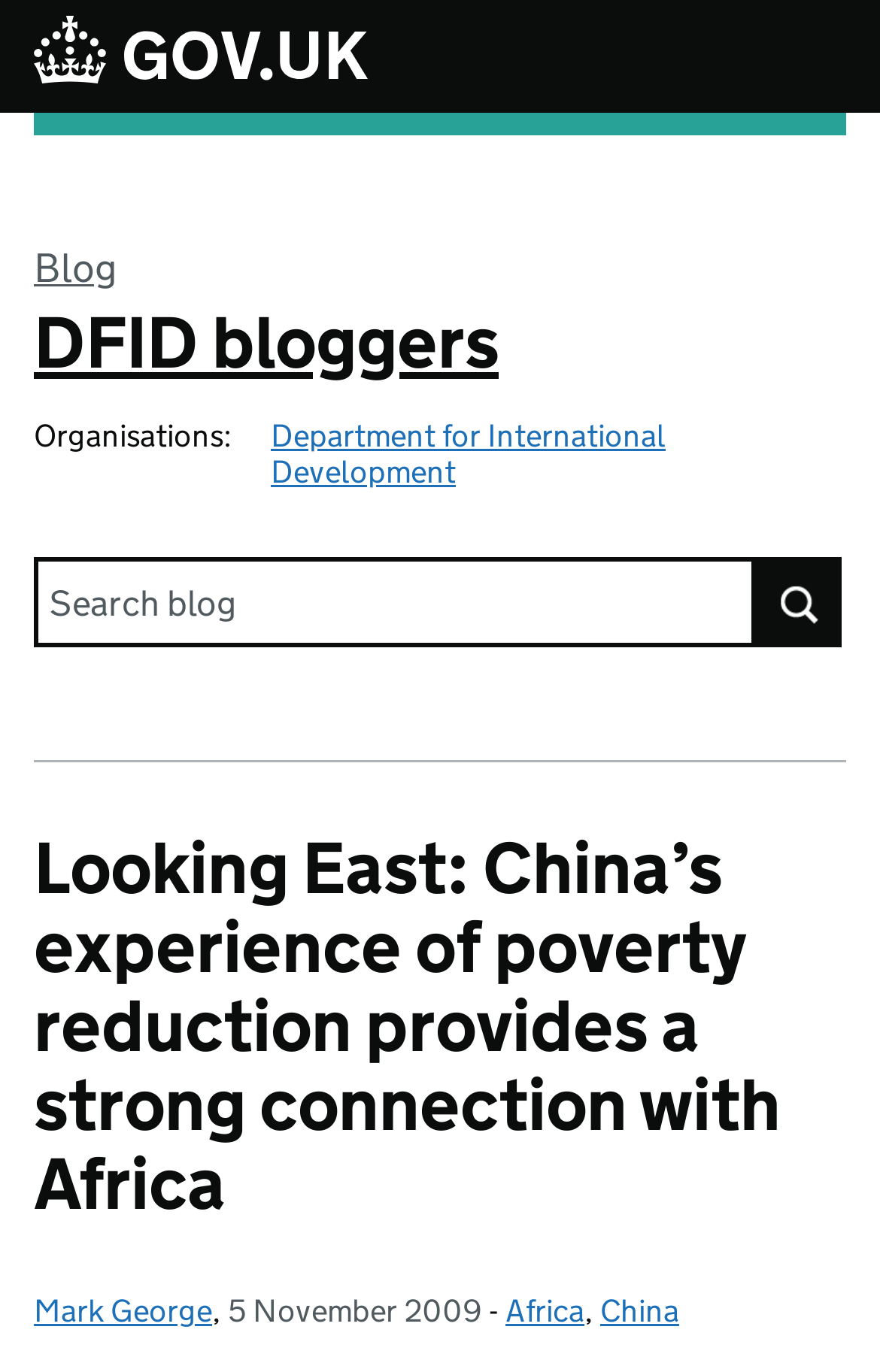Please identify and generate the text content of the webpage's main heading.

Blog
DFID bloggers